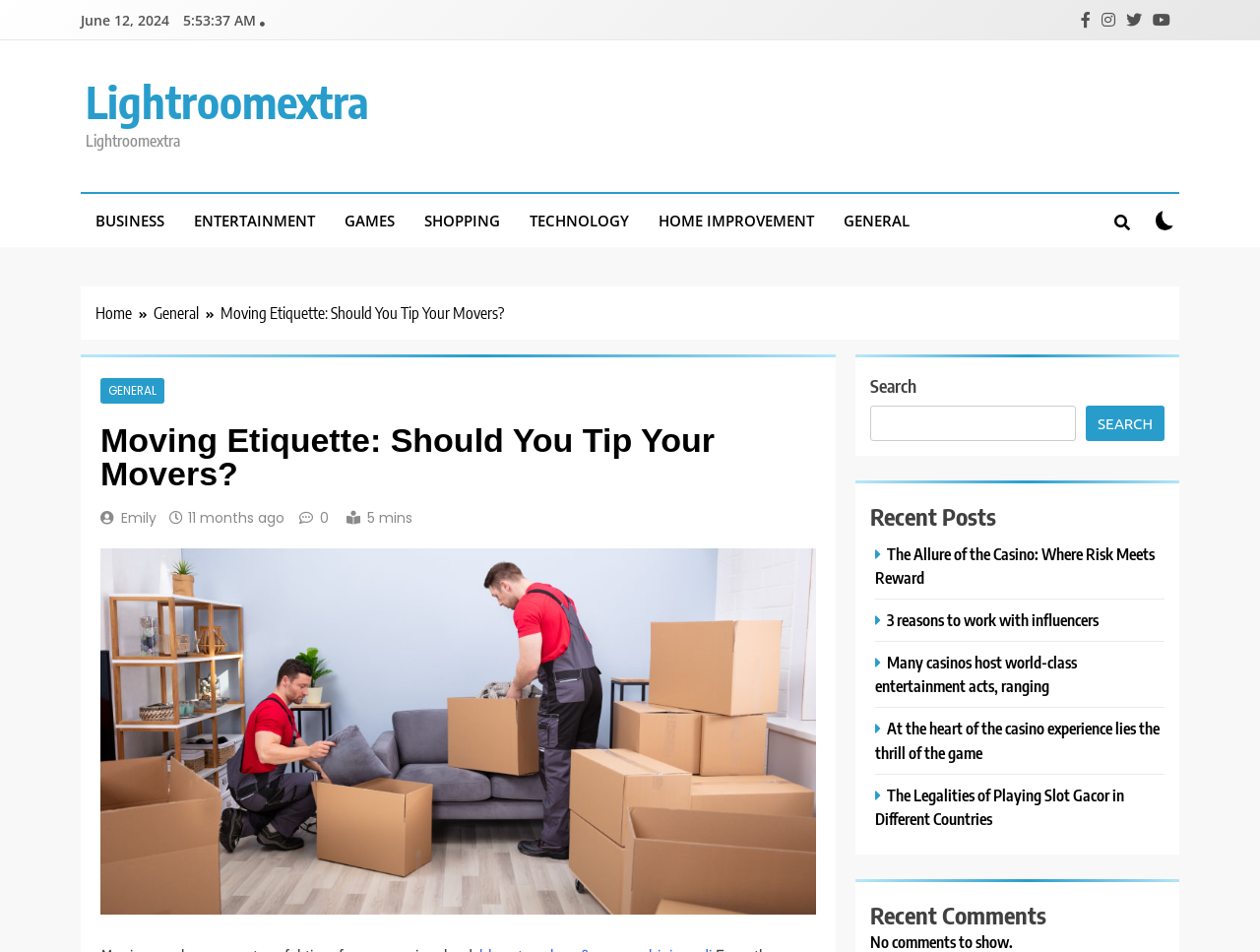Please provide a comprehensive response to the question below by analyzing the image: 
How many comments are there on the article?

I determined the number of comments by looking at the 'Recent Comments' section at the bottom of the webpage. It says 'No comments to show.', which suggests that there are no comments on the article.